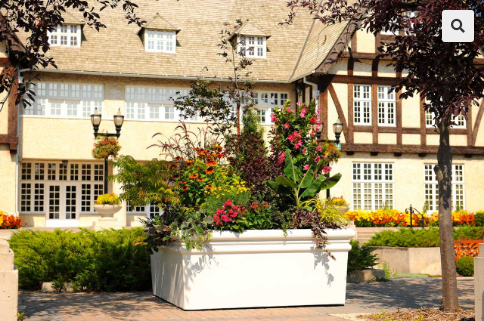Provide a one-word or short-phrase response to the question:
What type of flowers are in the planter?

Vibrant array